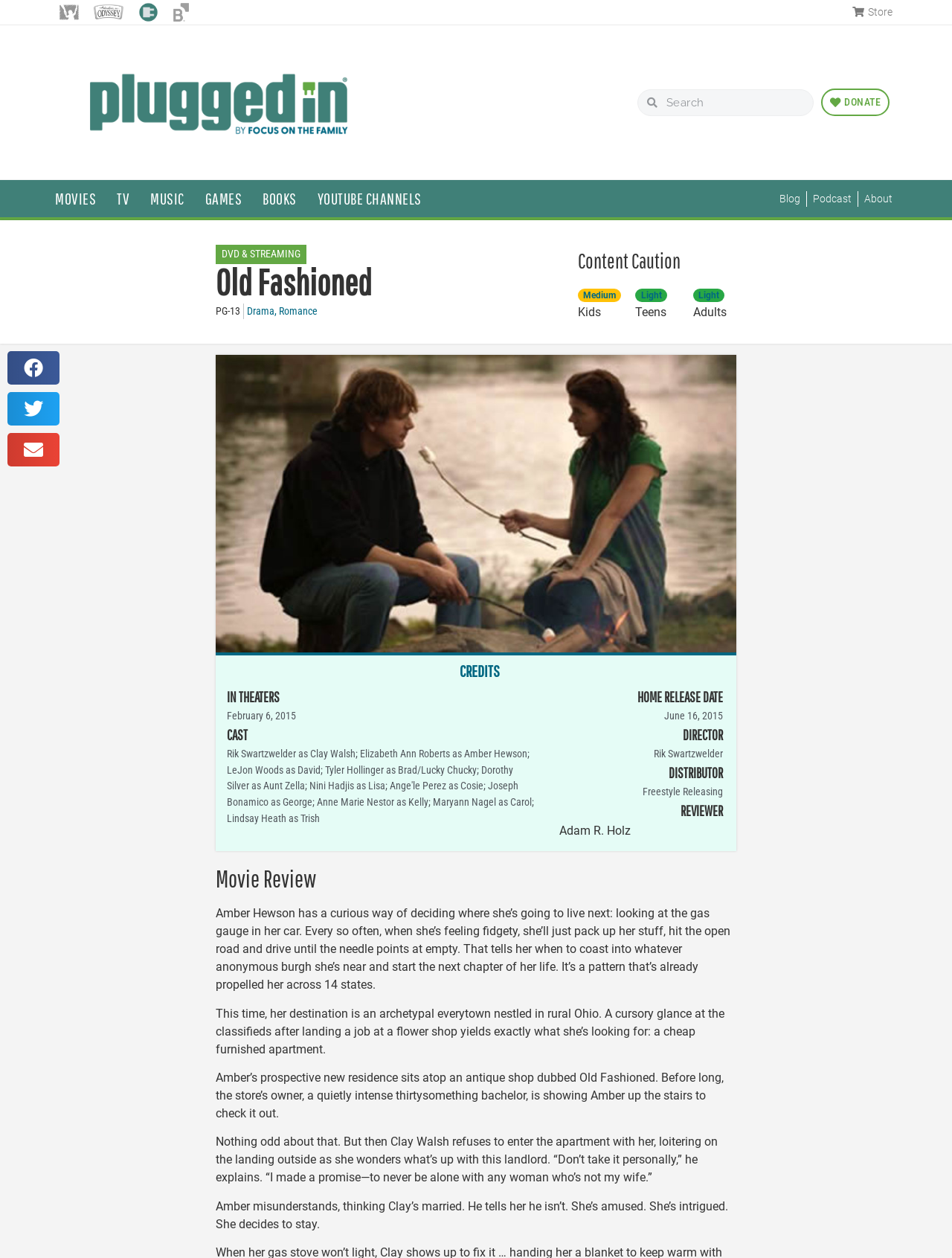Find the bounding box coordinates of the clickable element required to execute the following instruction: "Watch the movie trailer". Provide the coordinates as four float numbers between 0 and 1, i.e., [left, top, right, bottom].

[0.047, 0.146, 0.112, 0.173]